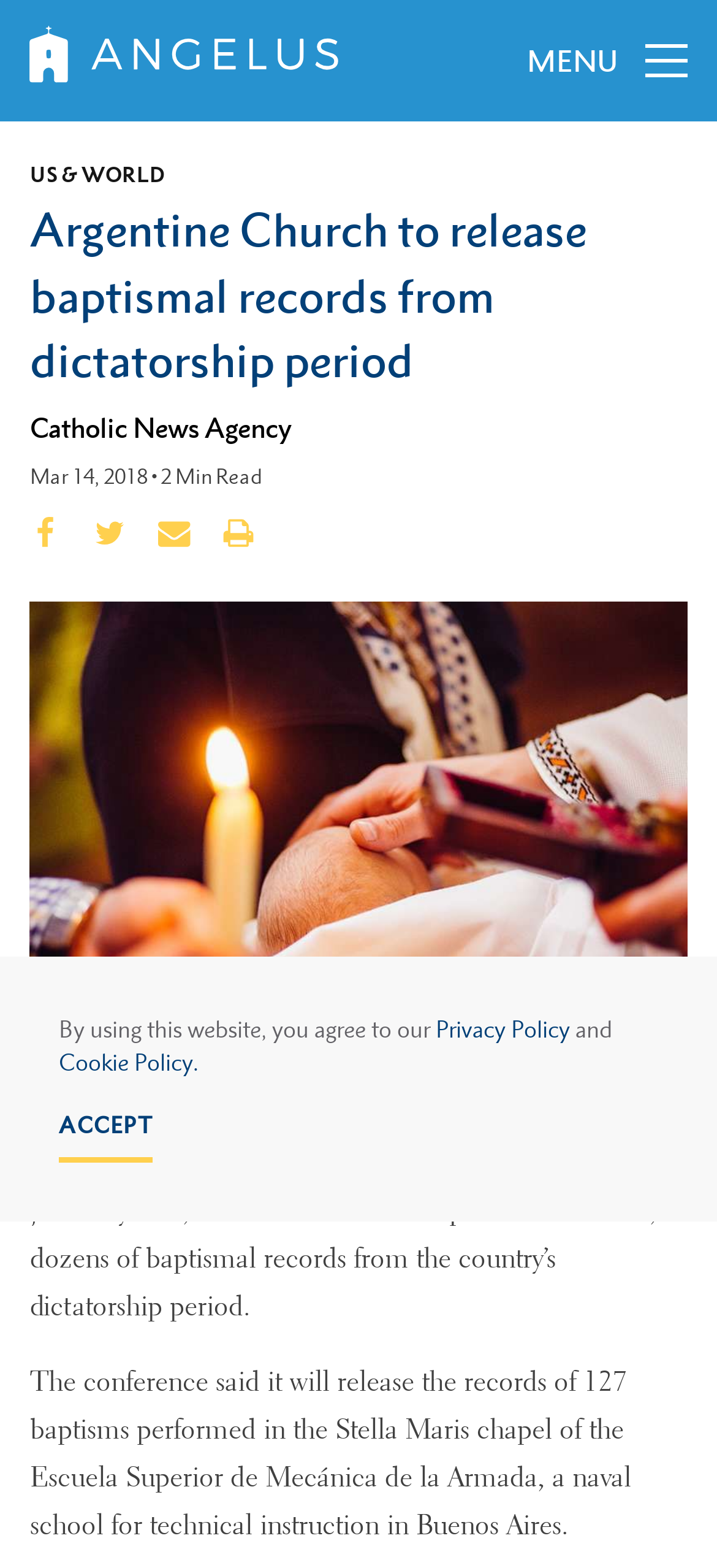Locate the bounding box coordinates of the area where you should click to accomplish the instruction: "Open the Catholic News Agency page".

[0.042, 0.262, 0.406, 0.283]